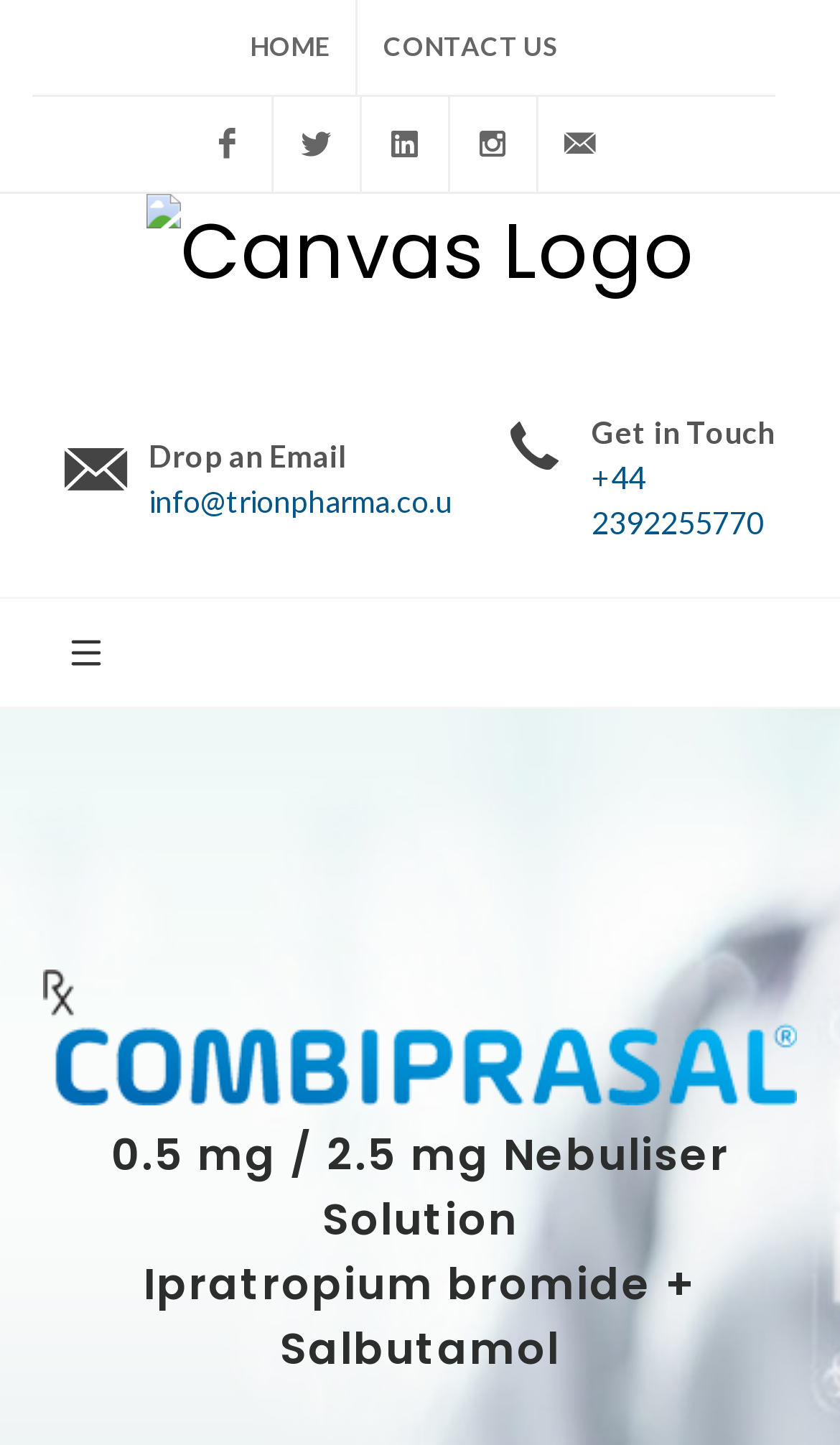Can you find the bounding box coordinates for the element to click on to achieve the instruction: "Visit Facebook page"?

[0.219, 0.067, 0.322, 0.133]